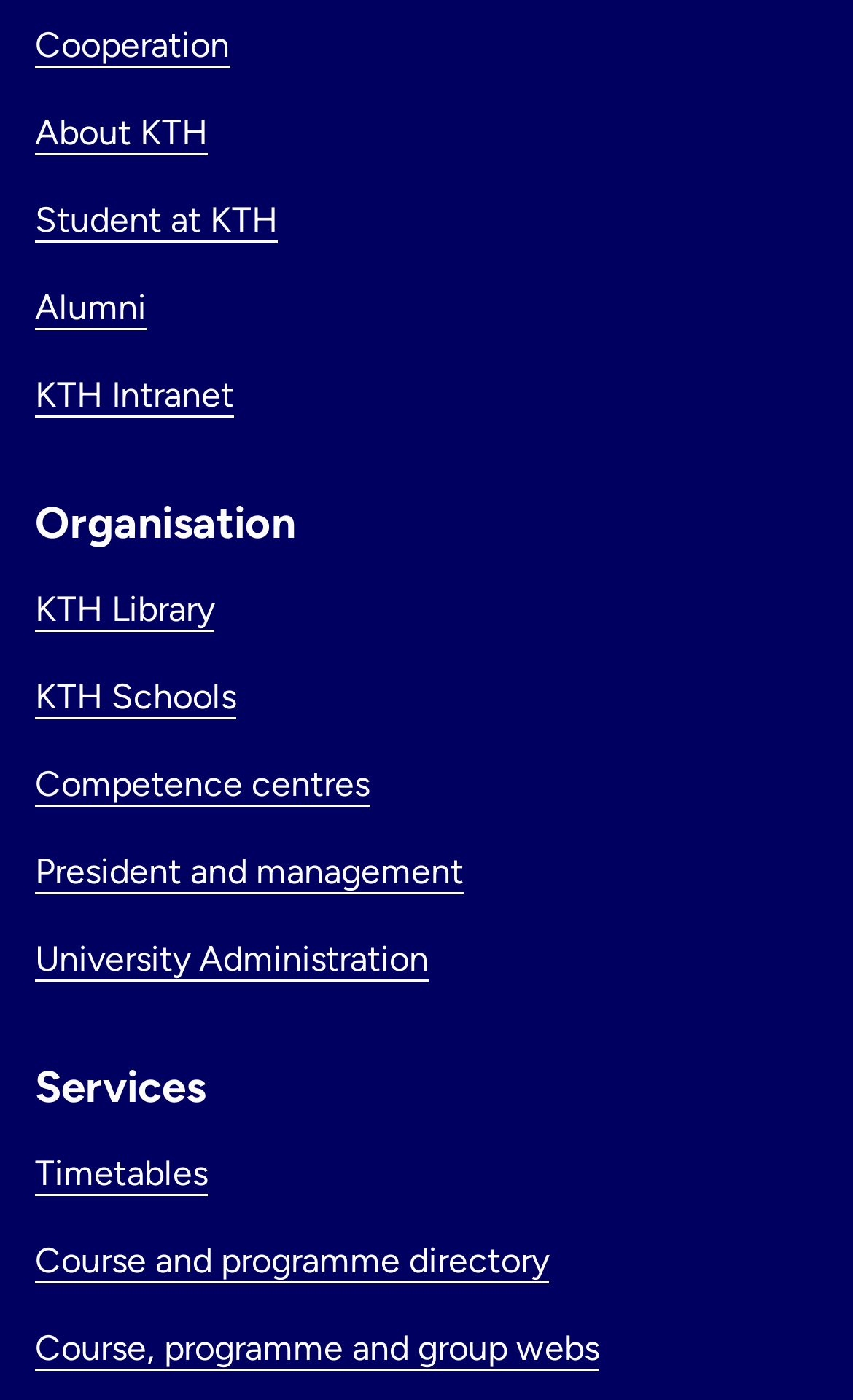Please locate the bounding box coordinates of the element's region that needs to be clicked to follow the instruction: "Click on Cooperation". The bounding box coordinates should be provided as four float numbers between 0 and 1, i.e., [left, top, right, bottom].

[0.041, 0.017, 0.269, 0.047]